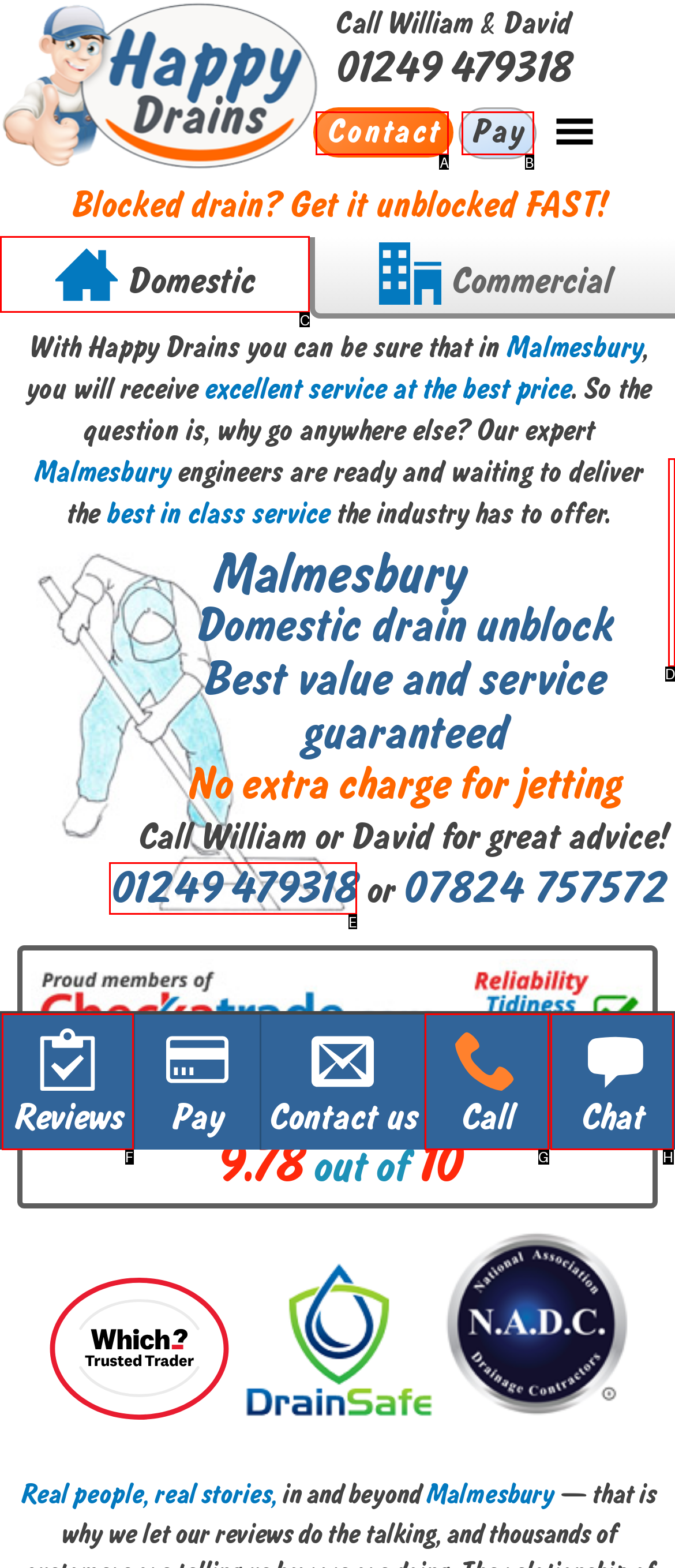From the provided options, which letter corresponds to the element described as: Vac Tanker Jetting
Answer with the letter only.

D